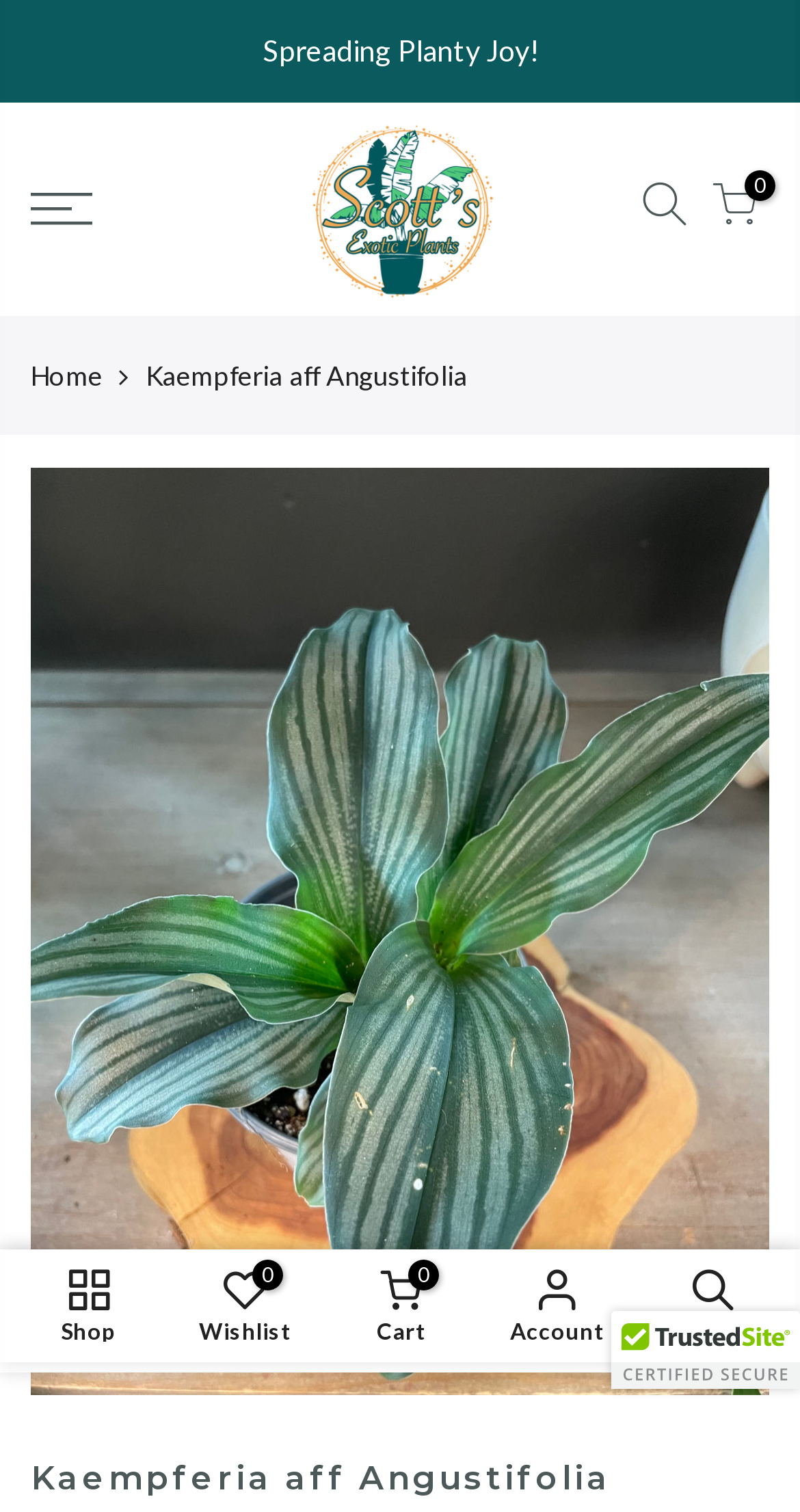Determine the bounding box coordinates for the area that should be clicked to carry out the following instruction: "View 'Scott’s Exotic Plants'".

[0.359, 0.068, 0.641, 0.209]